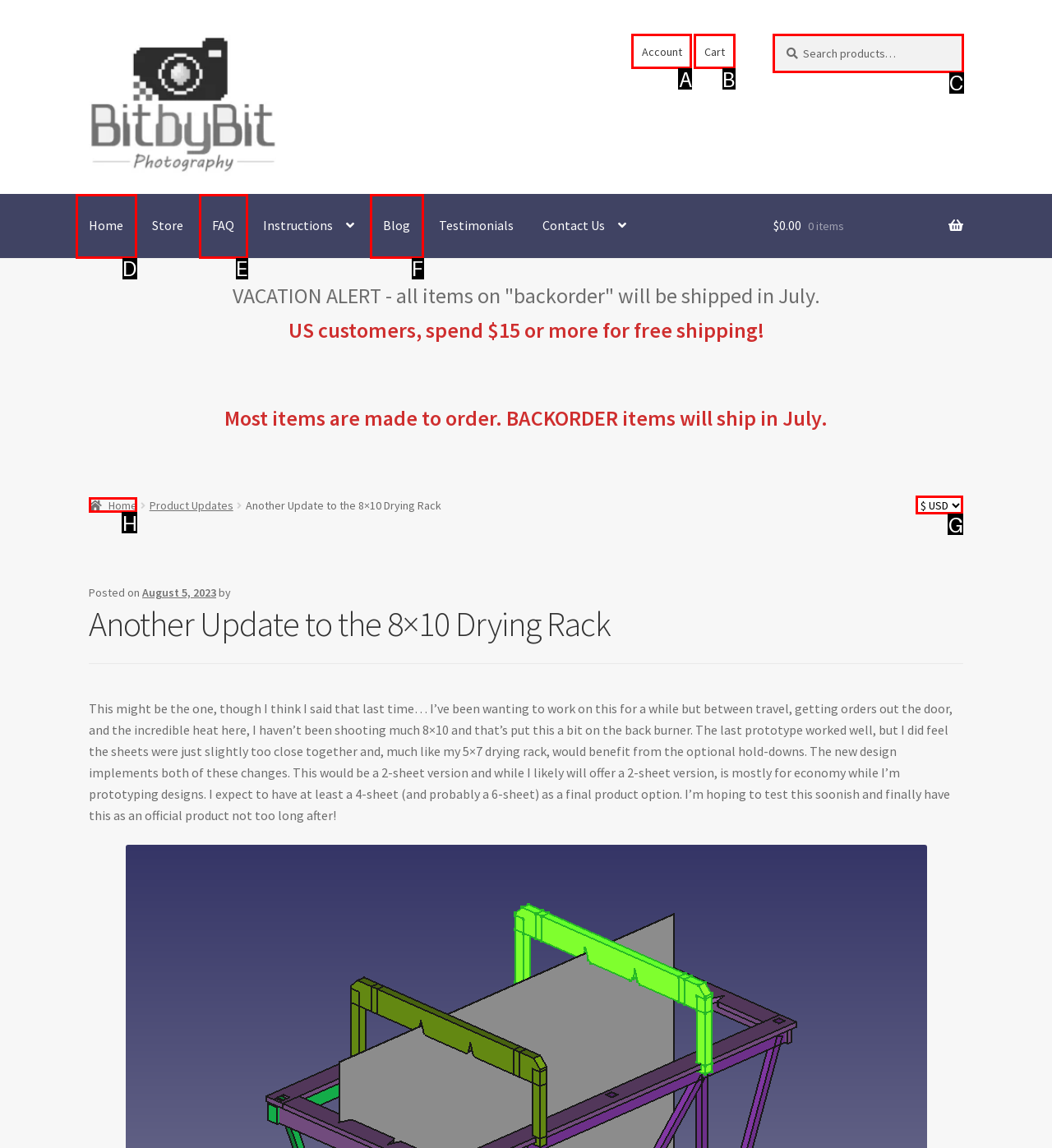Determine the letter of the element to click to accomplish this task: Search for something. Respond with the letter.

C